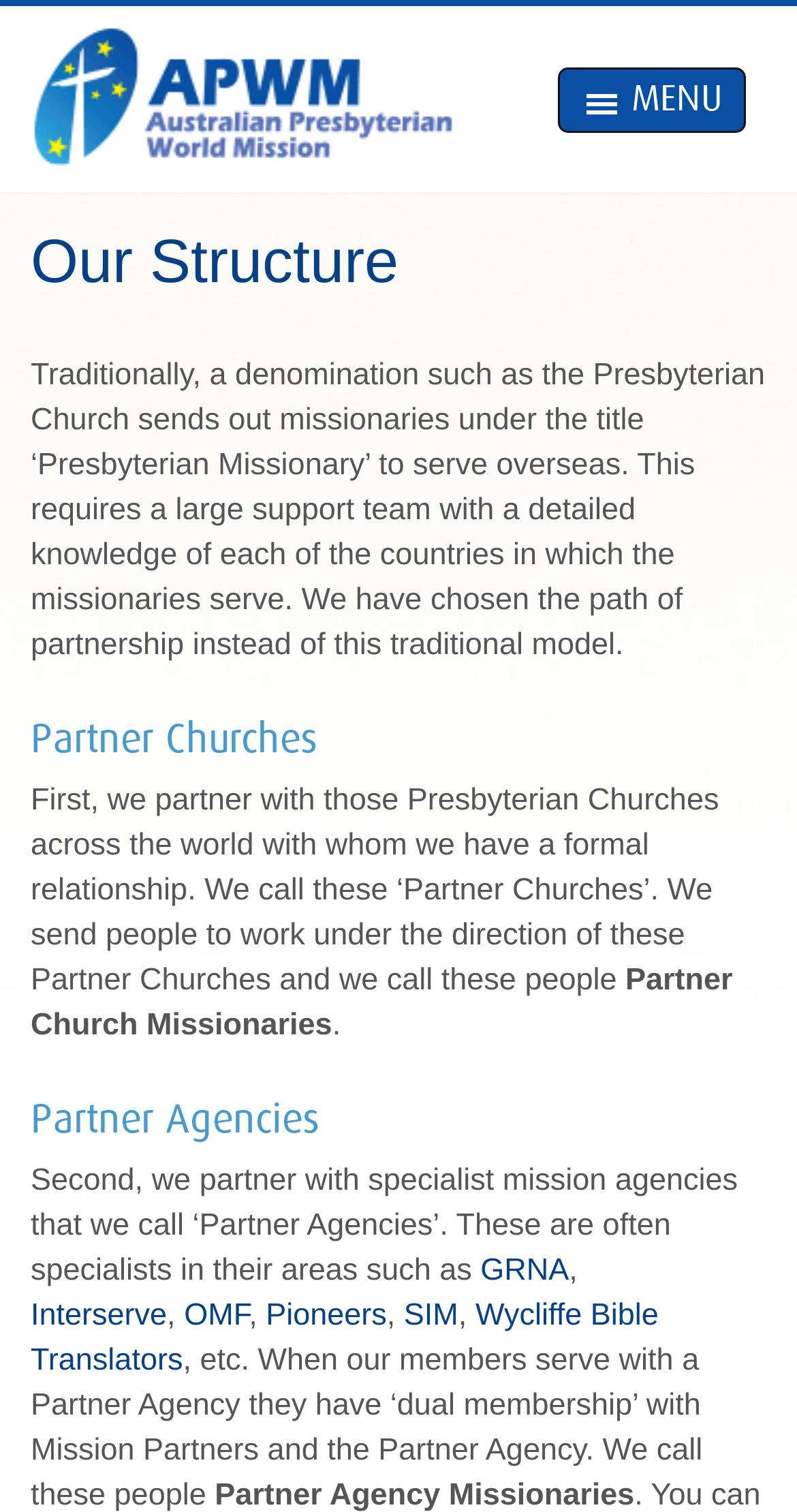Please find the bounding box coordinates of the element that you should click to achieve the following instruction: "Visit the GRNA website". The coordinates should be presented as four float numbers between 0 and 1: [left, top, right, bottom].

[0.603, 0.829, 0.714, 0.852]